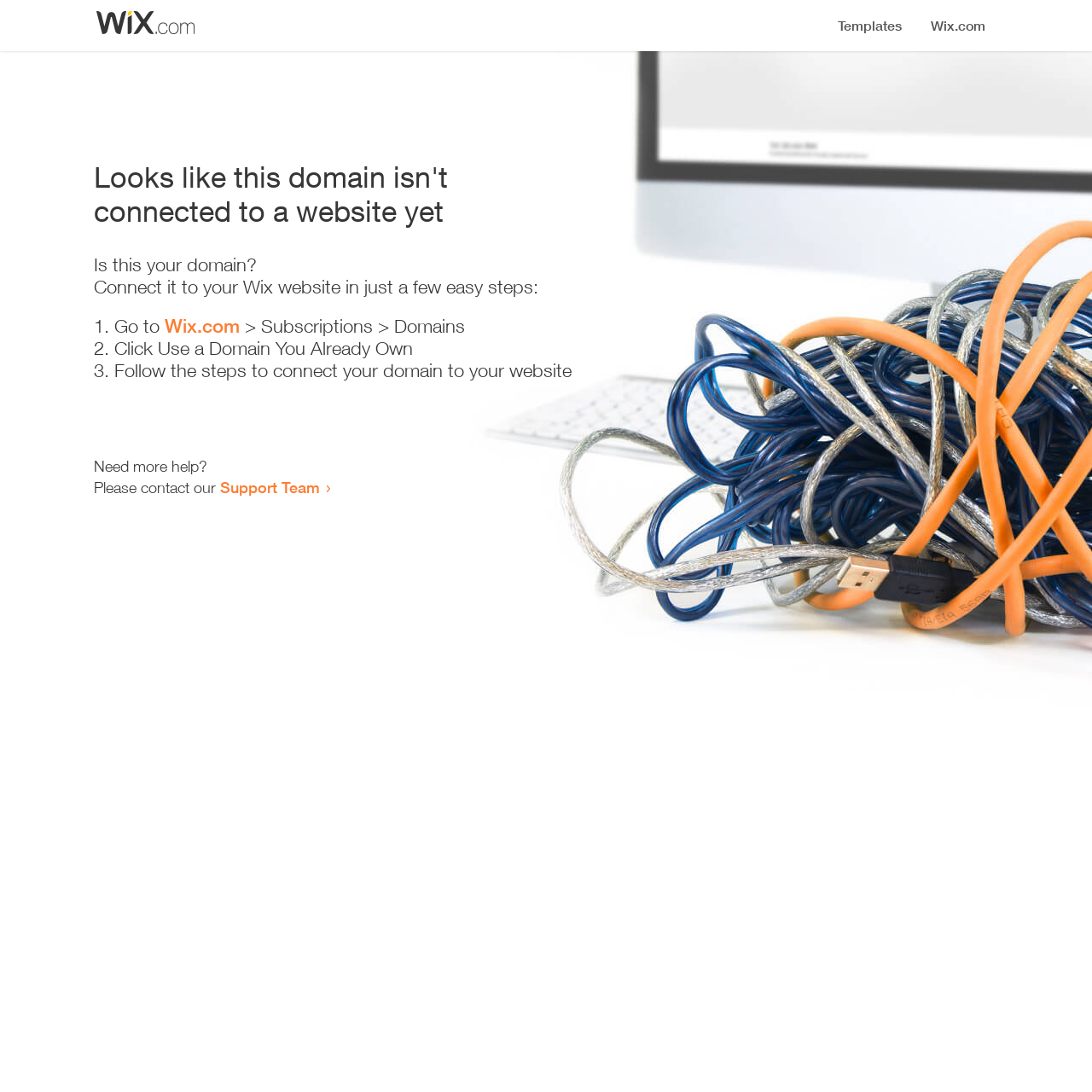How many steps are required to connect the domain?
We need a detailed and meticulous answer to the question.

The webpage provides a list of instructions to connect the domain, which consists of three steps: going to Wix.com, clicking 'Use a Domain You Already Own', and following the steps to connect the domain to the website.